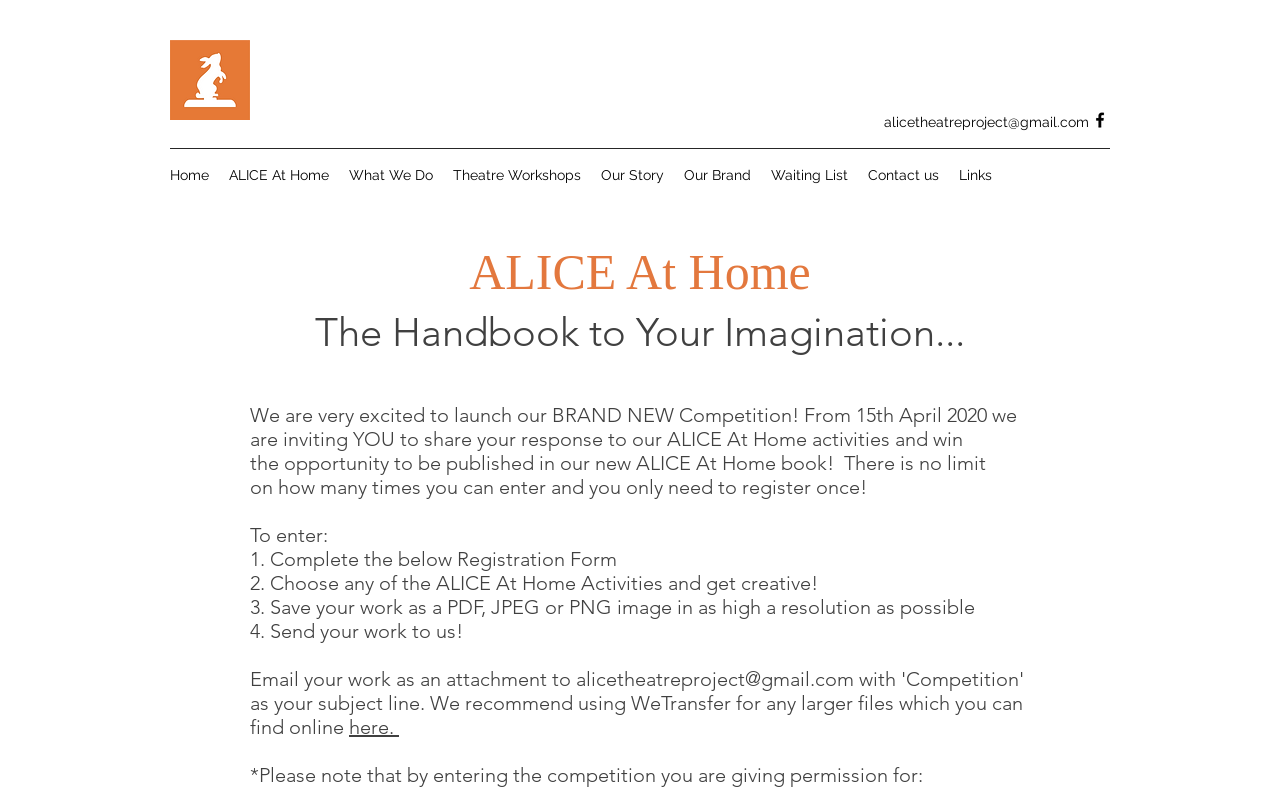Based on the image, please elaborate on the answer to the following question:
What is the email address to send competition entries?

I found the email address by looking at the instructions on how to enter the competition, specifically step 4, which says to send the work to 'alicetheatreproject@gmail.com' as an attachment.